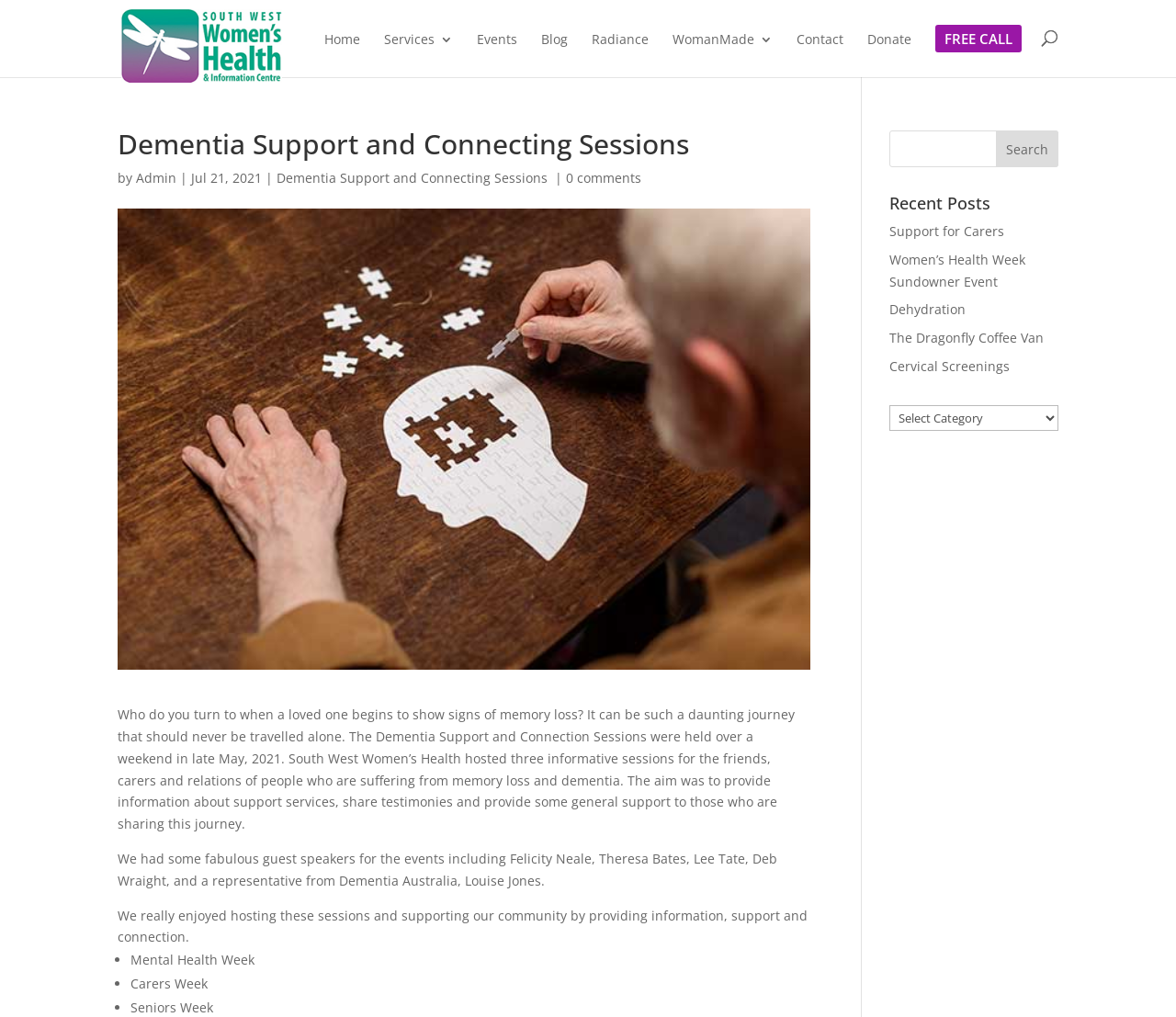Please find the bounding box coordinates of the section that needs to be clicked to achieve this instruction: "Visit Springfield Wellness Center website".

None